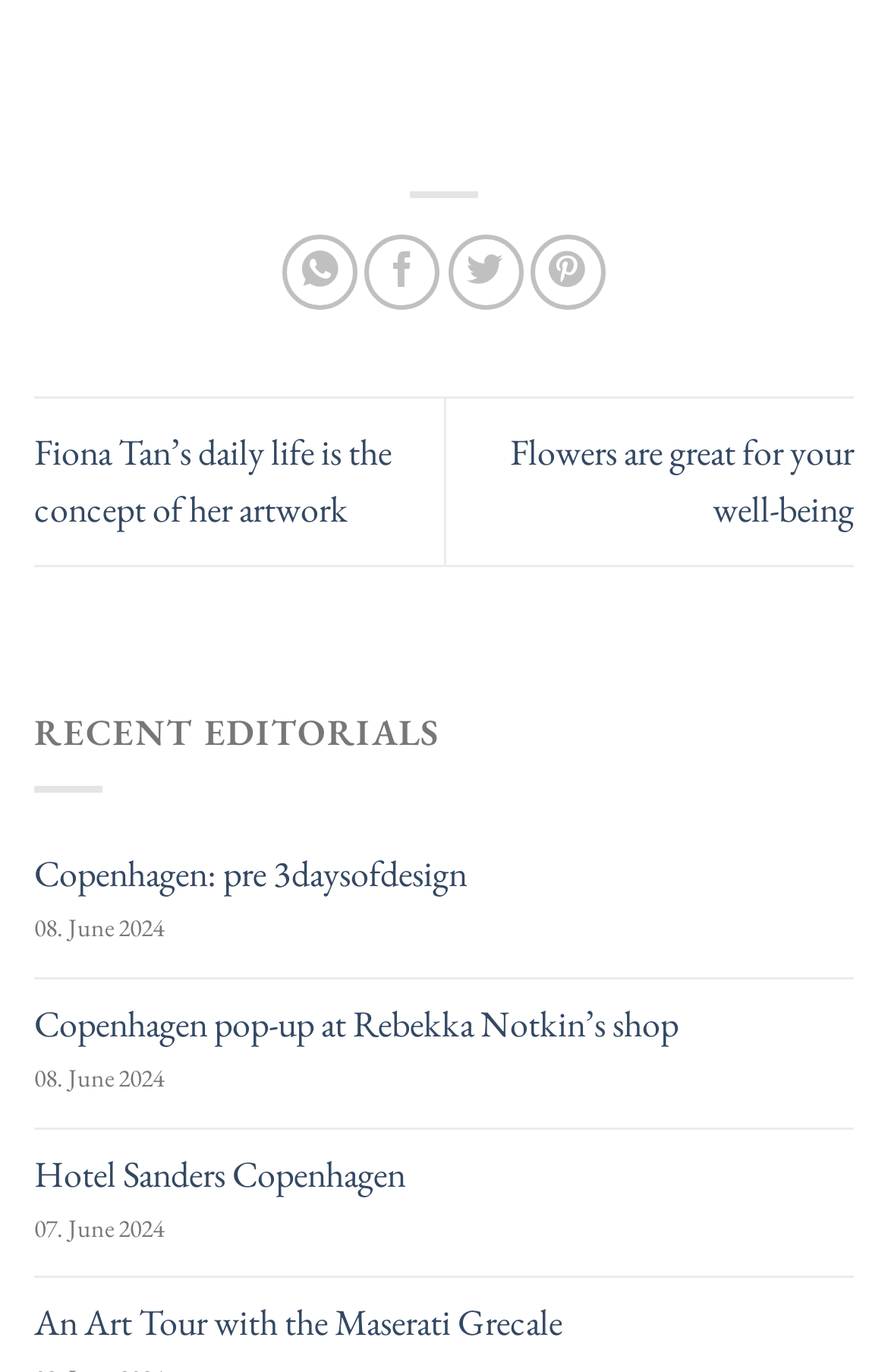What is the last editorial about?
Please use the image to provide an in-depth answer to the question.

The last editorial is about 'An Art Tour with the Maserati Grecale', which is indicated by the link at the bottom of the webpage, with a bounding box coordinate of [0.038, 0.949, 0.962, 0.981].